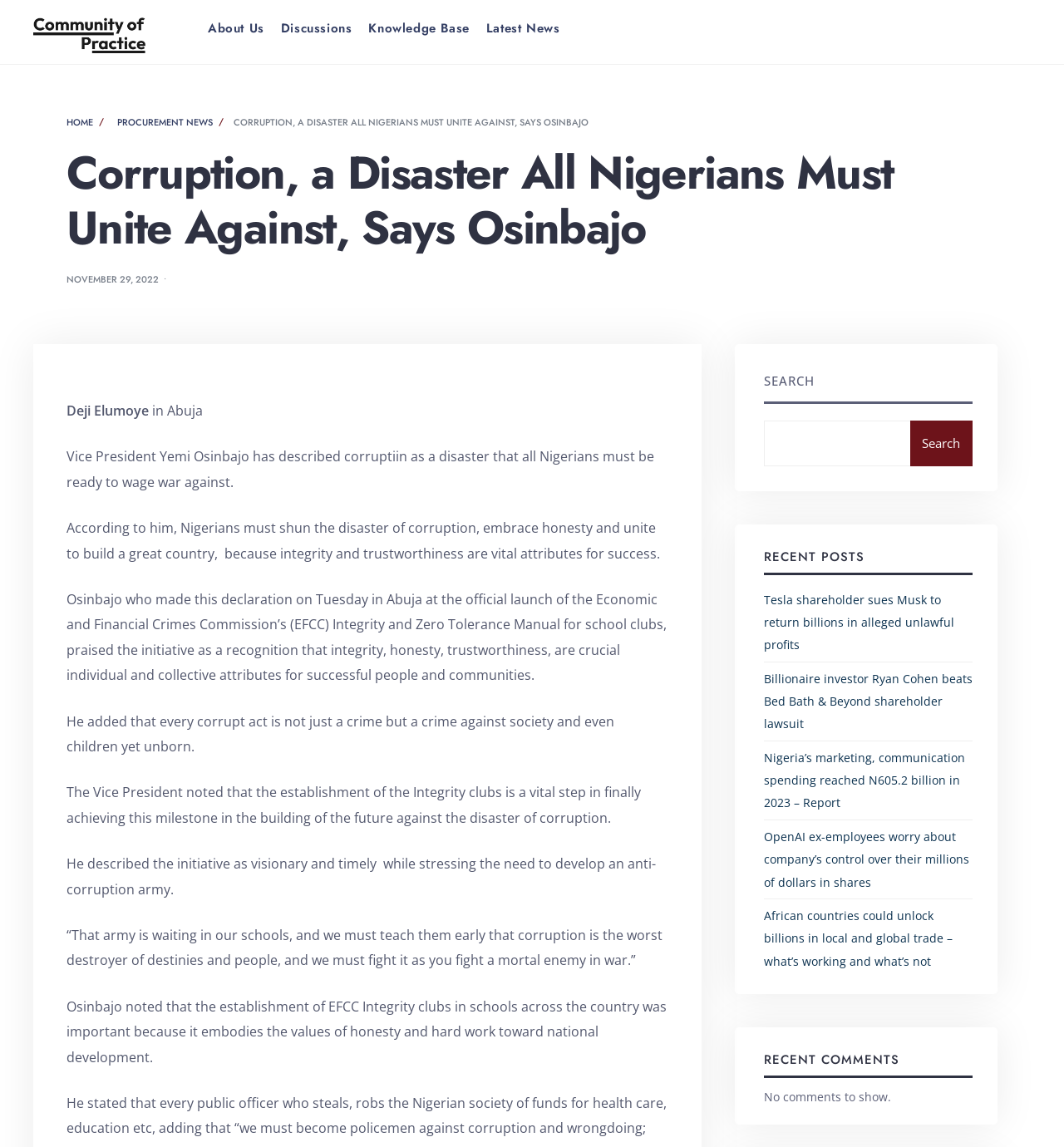Describe all the key features and sections of the webpage thoroughly.

This webpage appears to be a news article or blog post from the Accountability Lab Community of Practice. At the top of the page, there is a navigation menu with links to "About Us", "Discussions", "Knowledge Base", and "Latest News". Below the navigation menu, there is a prominent link to "HOME" and another link to "PROCUREMENT NEWS".

The main content of the page is an article with the title "Corruption, a Disaster All Nigerians Must Unite Against, Says Osinbajo". The article is dated November 29, 2022, and is attributed to Deji Elumoye in Abuja. The article discusses Vice President Yemi Osinbajo's views on corruption, describing it as a disaster that all Nigerians must unite against.

The article is divided into several paragraphs, with the text flowing from top to bottom and left to right. There are no images on the page, but there is a search box located at the bottom right of the page, with a button labeled "Search".

Below the search box, there is a section titled "RECENT POSTS", which lists five news article links with titles and brief summaries. Further down, there is a section titled "RECENT COMMENTS", but it appears to be empty, with a message stating "No comments to show." Finally, there is a small link at the bottom right of the page labeled "Close Search Window".